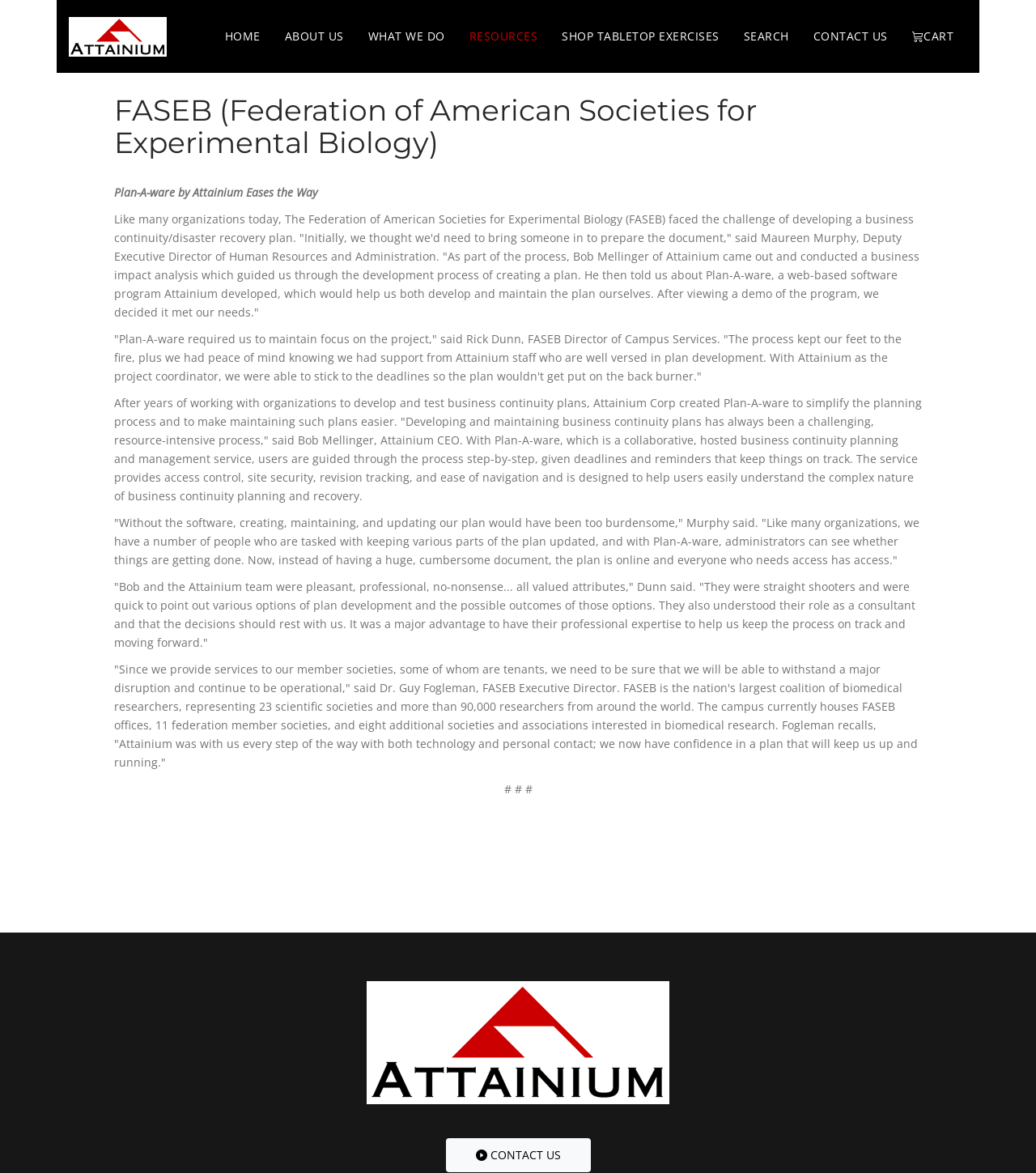Determine the bounding box coordinates for the HTML element mentioned in the following description: "Contact Us". The coordinates should be a list of four floats ranging from 0 to 1, represented as [left, top, right, bottom].

[0.43, 0.977, 0.57, 0.99]